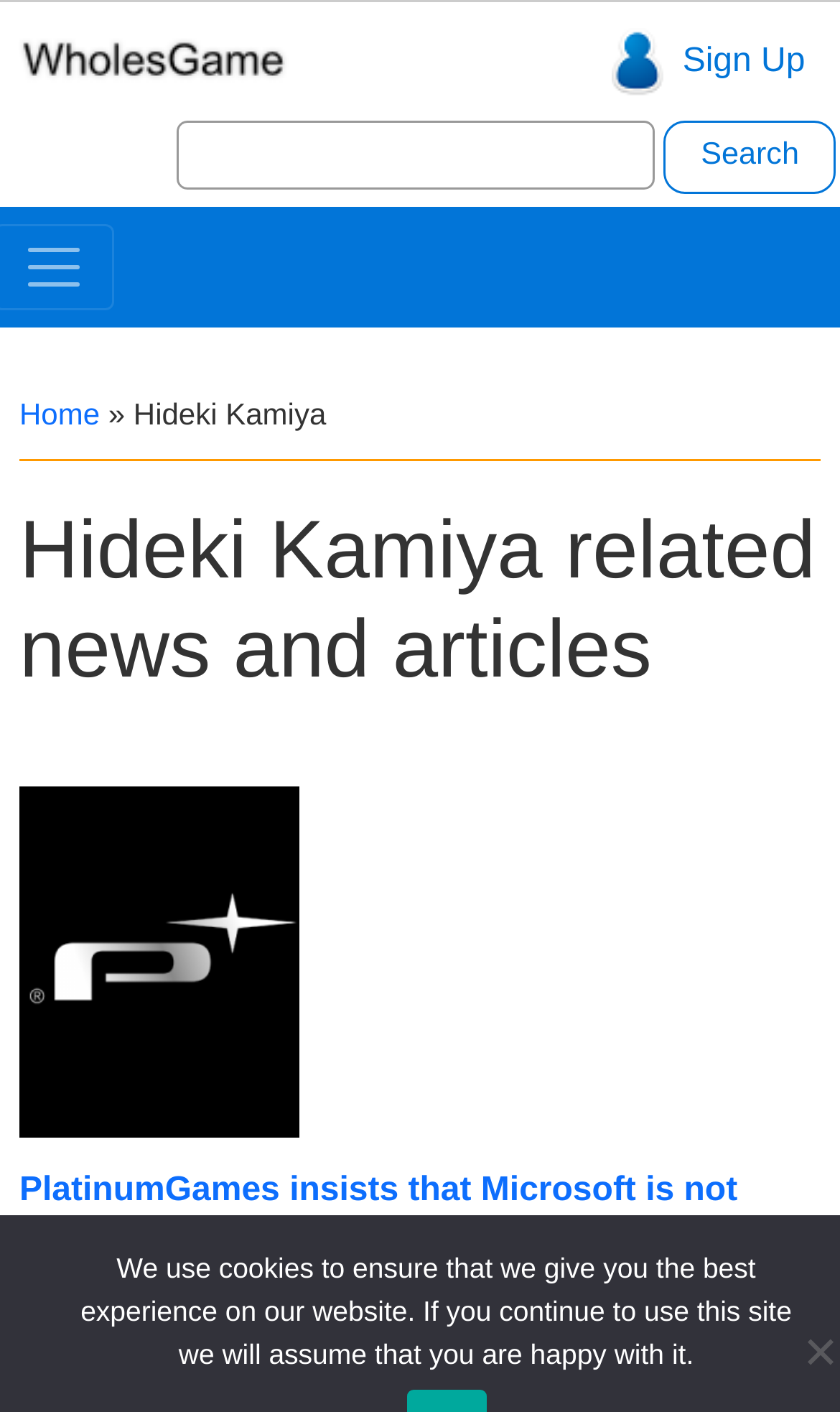Please locate and retrieve the main header text of the webpage.

Hideki Kamiya related news and articles